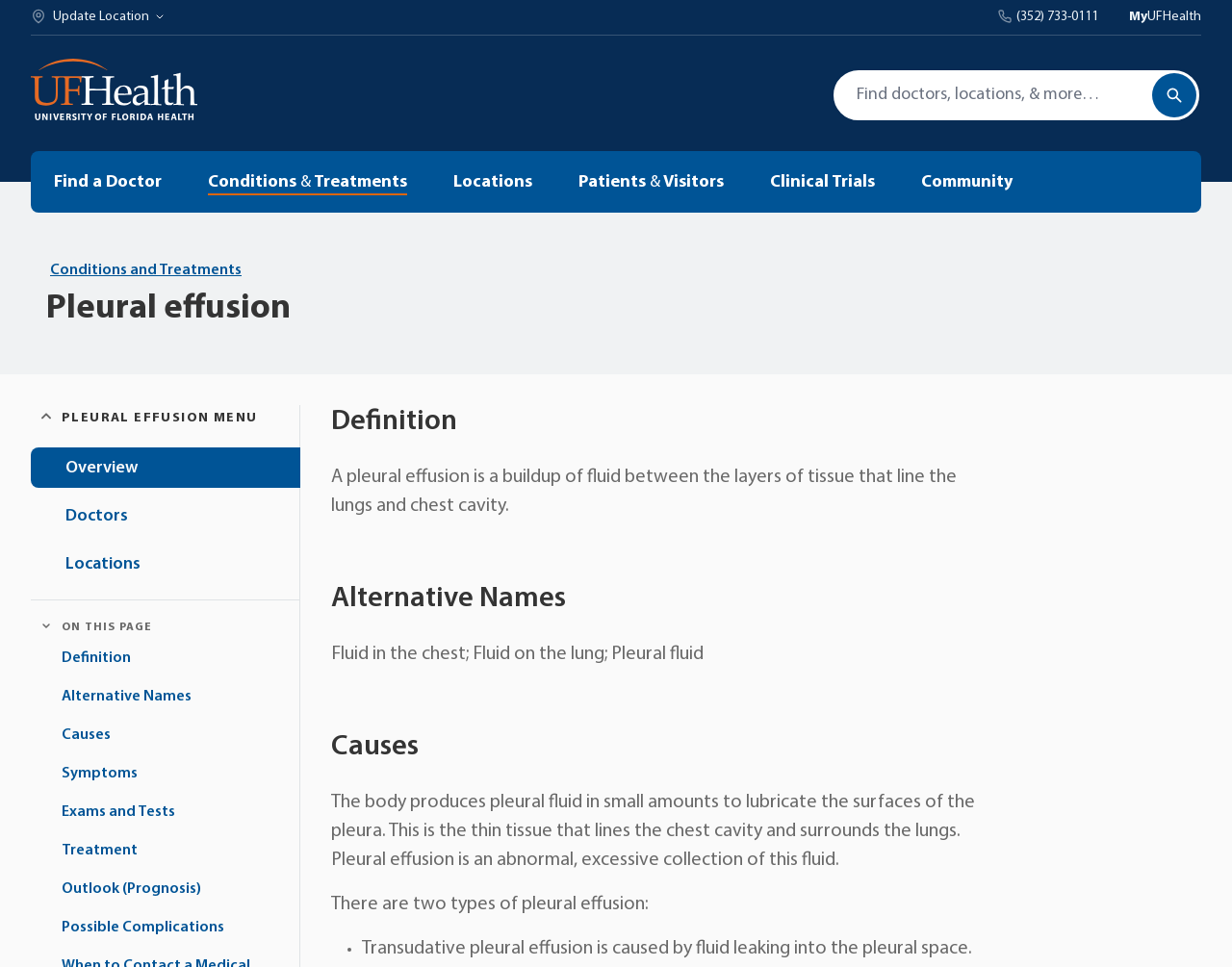What is the phone number to contact UF Health?
Answer briefly with a single word or phrase based on the image.

(352) 733-0111